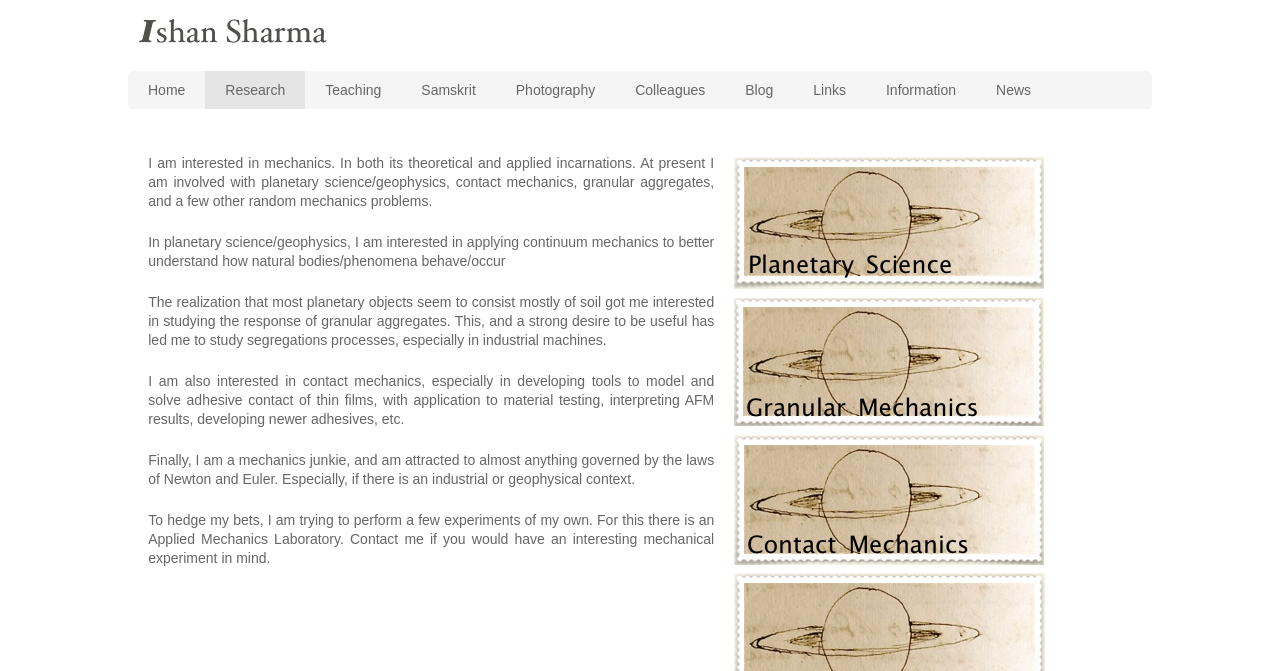Locate the bounding box coordinates of the clickable region to complete the following instruction: "view research interests."

[0.116, 0.232, 0.558, 0.312]